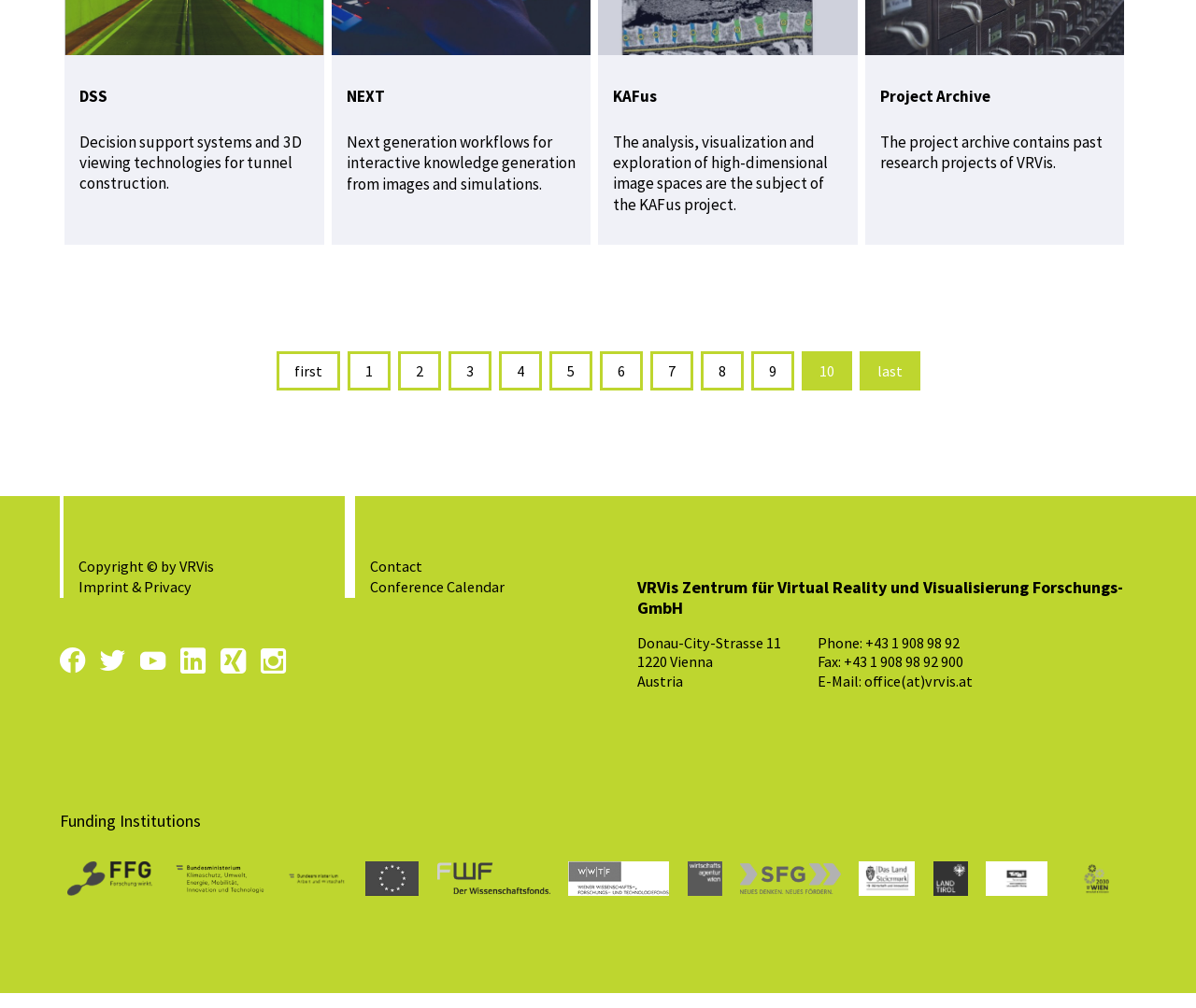How many funding institutions are listed?
From the image, respond with a single word or phrase.

10